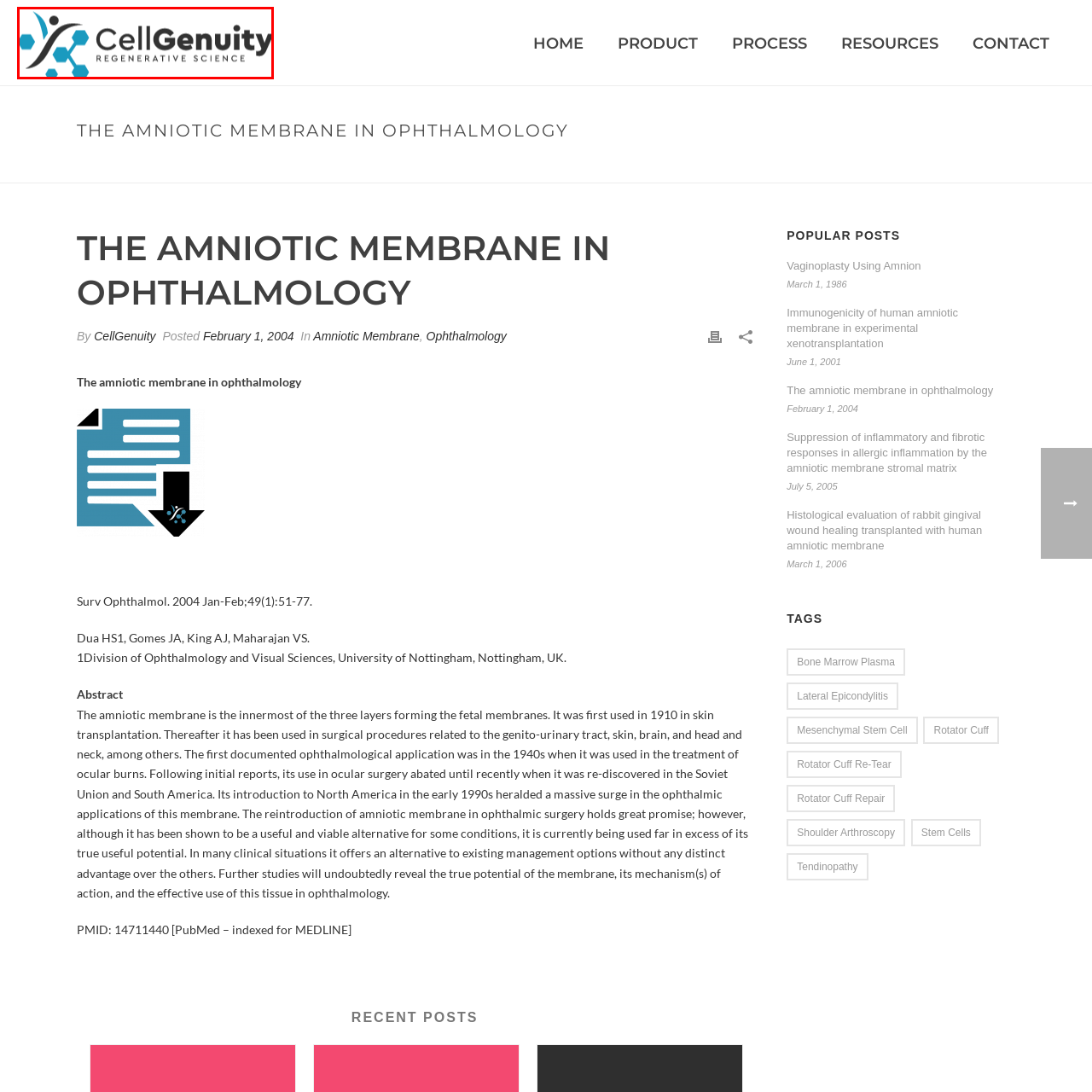Look at the photo within the red outline and describe it thoroughly.

The image features the logo of CellGenuity, a company focused on regenerative science. The logo incorporates a dynamic and modern design, utilizing a combination of blue and black colors. The visual elements suggest vitality and innovation, with stylized figures and hexagonal shapes that evoke themes of cellular science and healing. The accompanying text, "CellGenuity Regenerative Science," emphasizes the company's commitment to improving patient outcomes through advanced biomaterials and scientific research in the field of regenerative medicine. This logo represents a brand that aims to drive progress in ophthalmology and other medical fields.